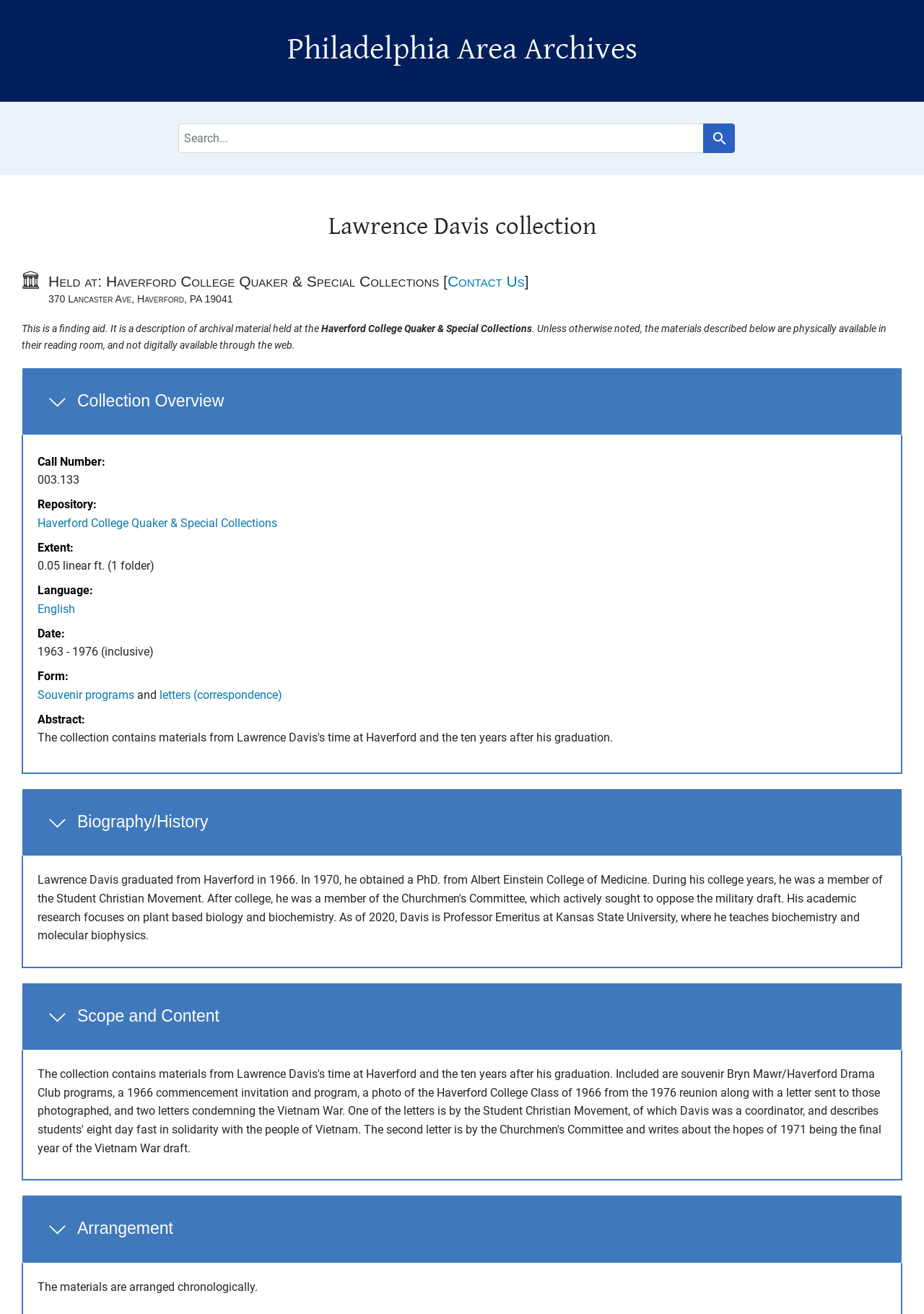Locate the bounding box coordinates of the area where you should click to accomplish the instruction: "Explore Scope and Content".

[0.023, 0.748, 0.977, 0.8]